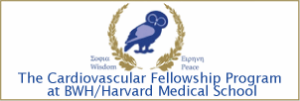What is the institution affiliated with?
Could you give a comprehensive explanation in response to this question?

The image depicts the logo of the Cardiovascular Fellowship Program at Brigham and Women’s Hospital (BWH) affiliated with Harvard Medical School.